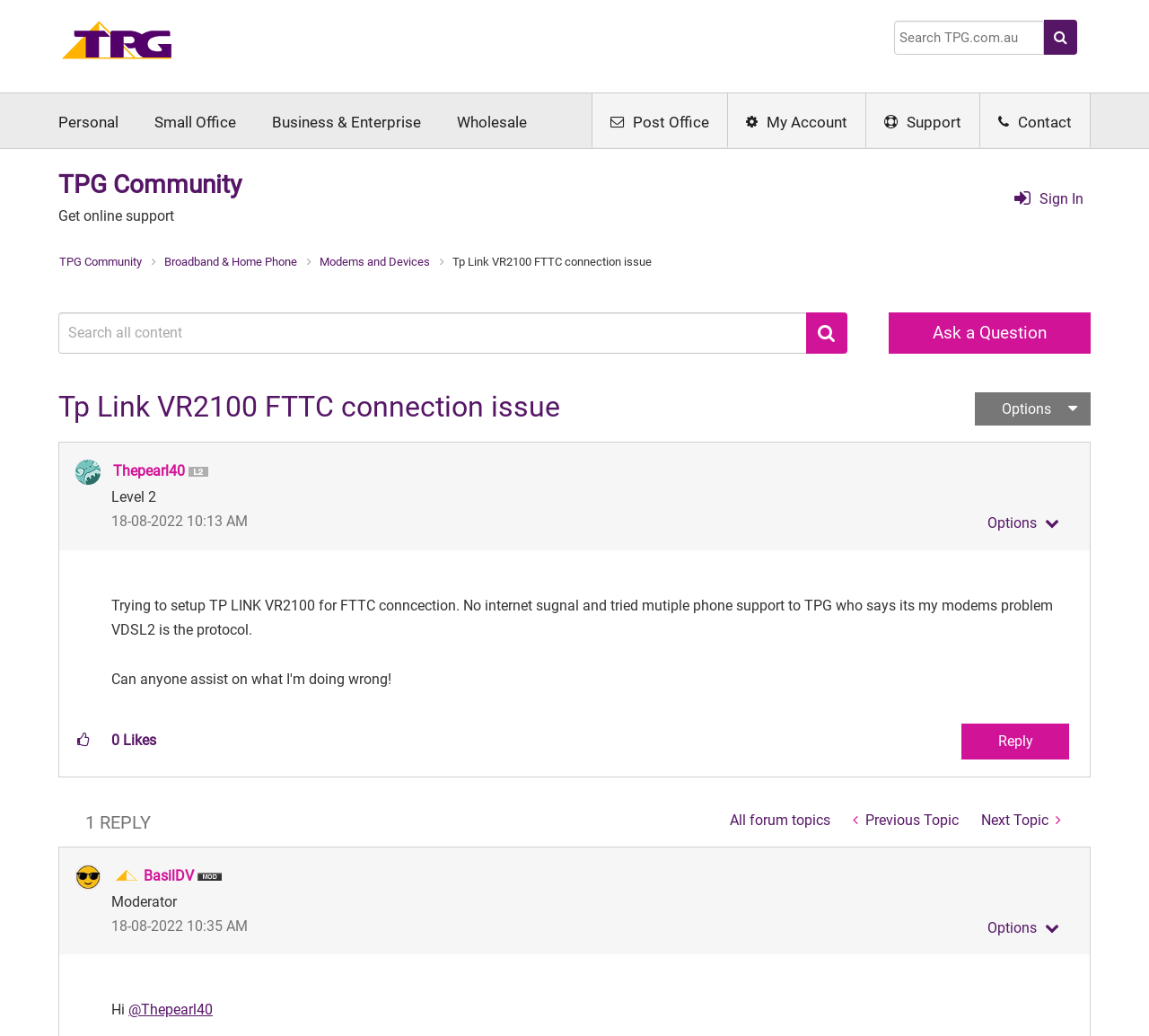Please provide the bounding box coordinates in the format (top-left x, top-left y, bottom-right x, bottom-right y). Remember, all values are floating point numbers between 0 and 1. What is the bounding box coordinate of the region described as: Sign In

[0.875, 0.18, 0.913, 0.206]